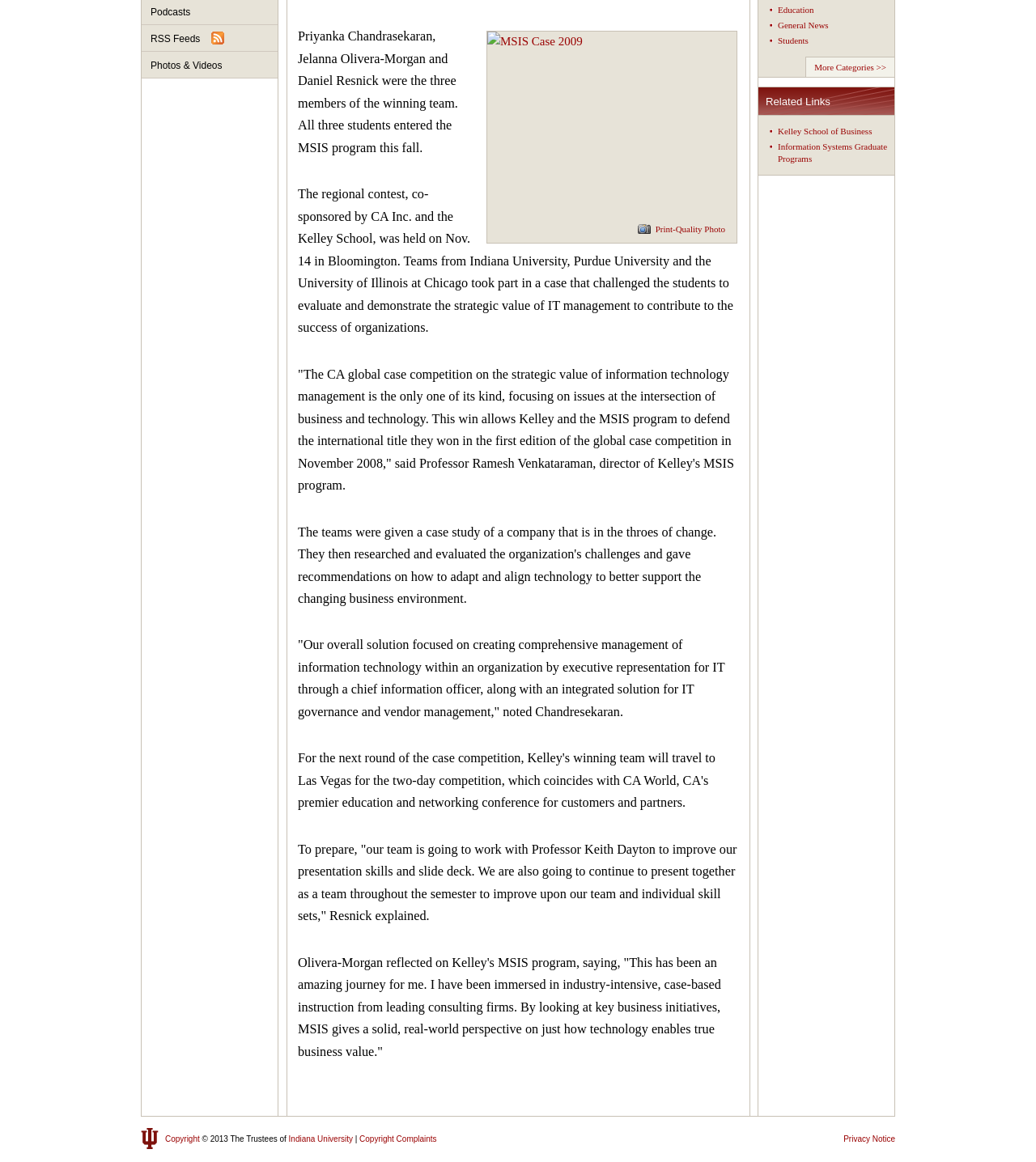Determine the bounding box coordinates for the UI element with the following description: "Information Systems Graduate Programs". The coordinates should be four float numbers between 0 and 1, represented as [left, top, right, bottom].

[0.751, 0.122, 0.856, 0.141]